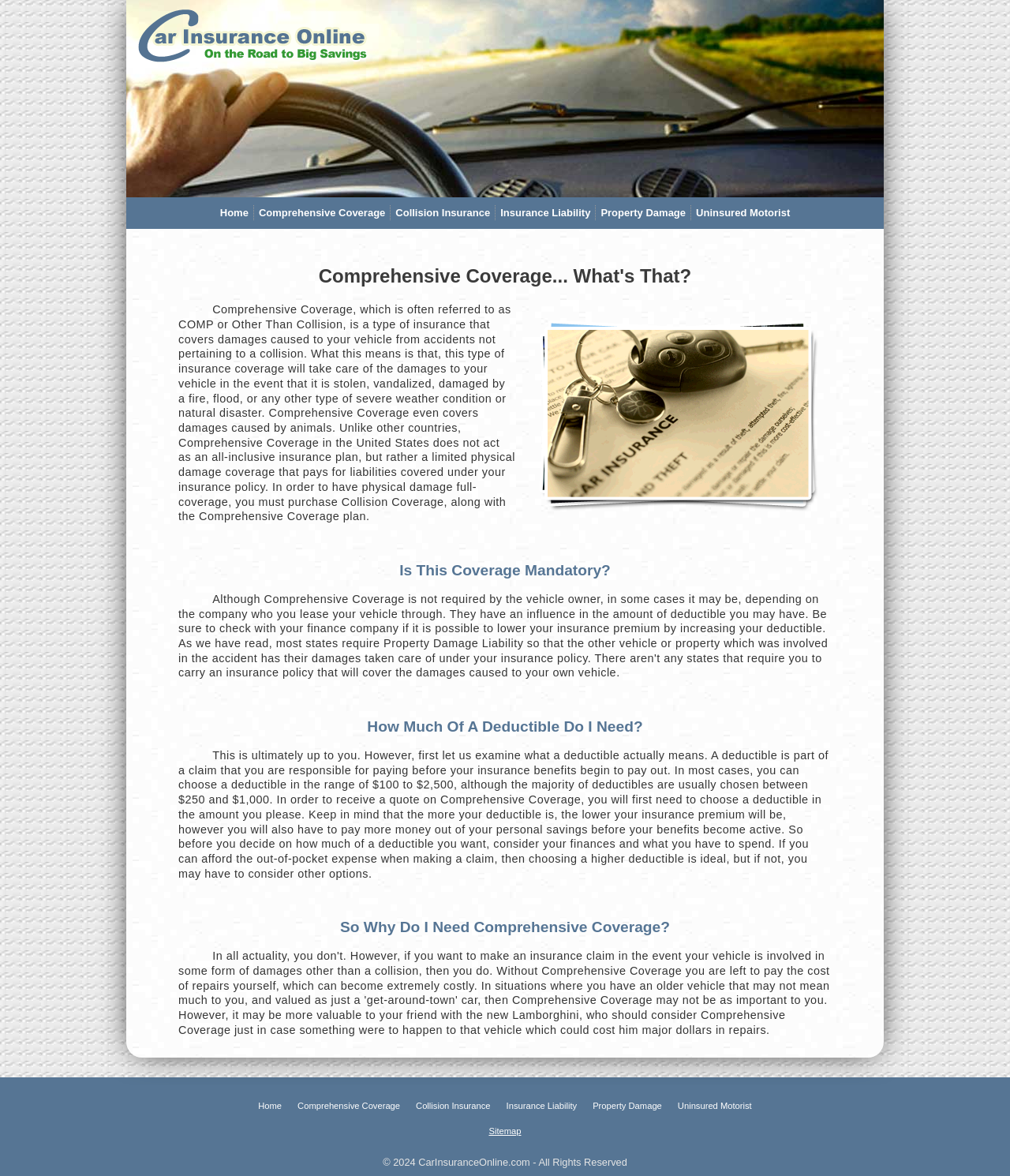Extract the main headline from the webpage and generate its text.

Comprehensive Coverage... What's That?